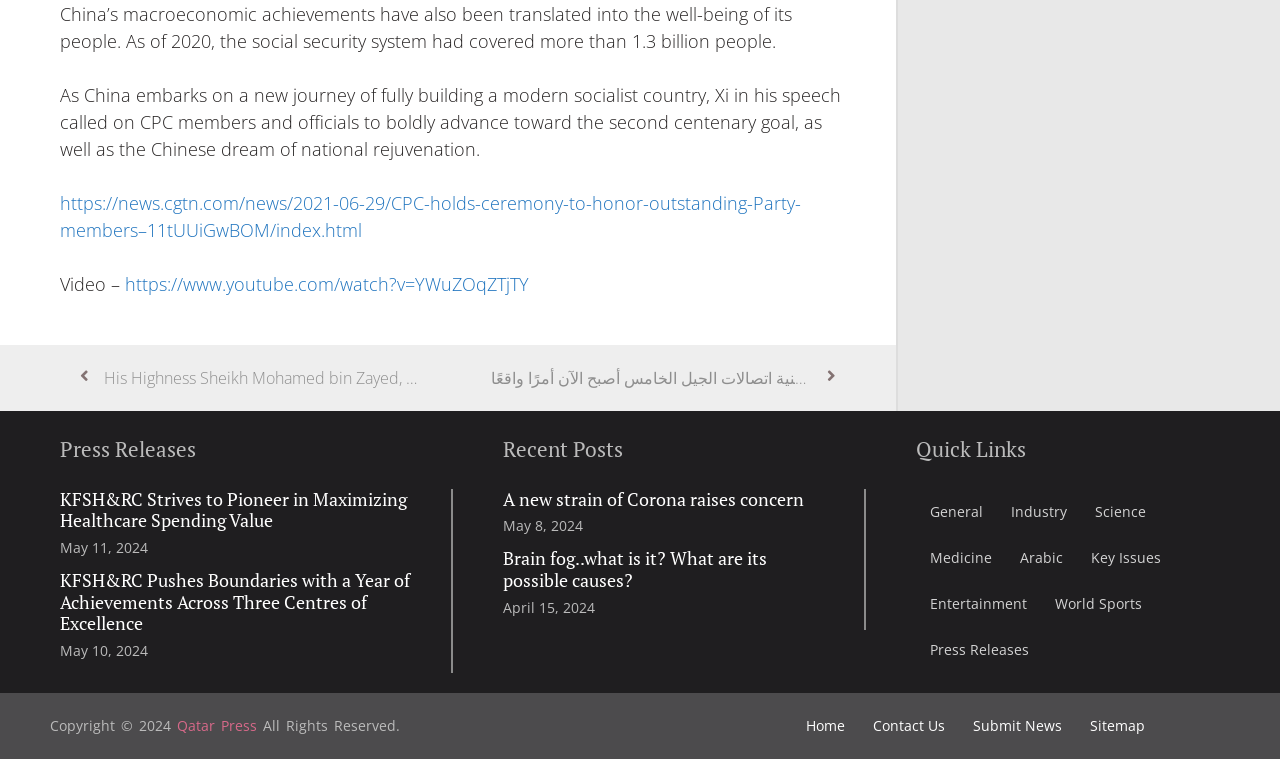Please locate the bounding box coordinates of the region I need to click to follow this instruction: "Go to the previous news article about His Highness Sheikh Mohamed bin Zayed and Ethiopian PM reviewing regional developments".

[0.062, 0.481, 0.332, 0.515]